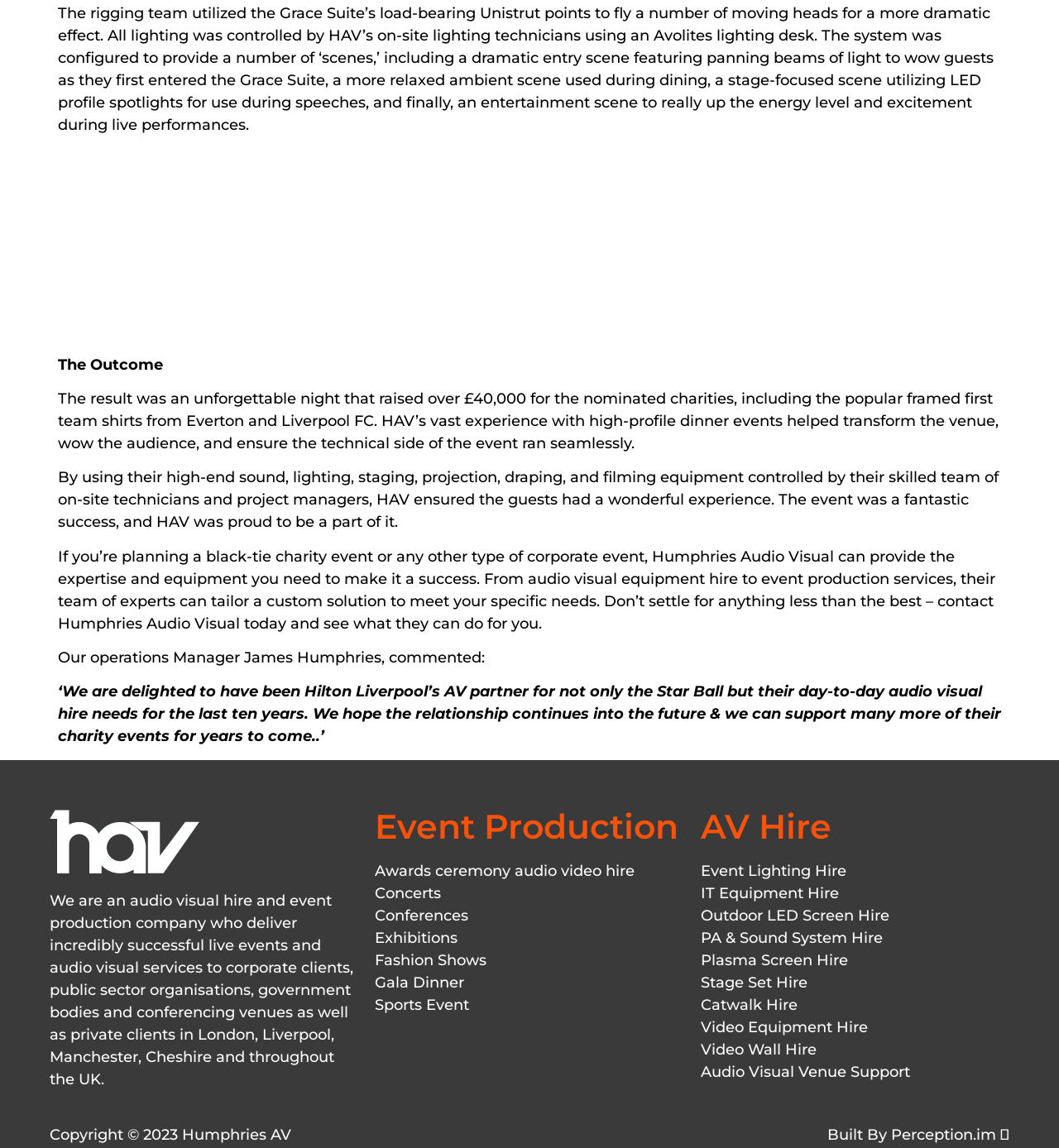What is the year of copyright mentioned on the webpage? Analyze the screenshot and reply with just one word or a short phrase.

2023